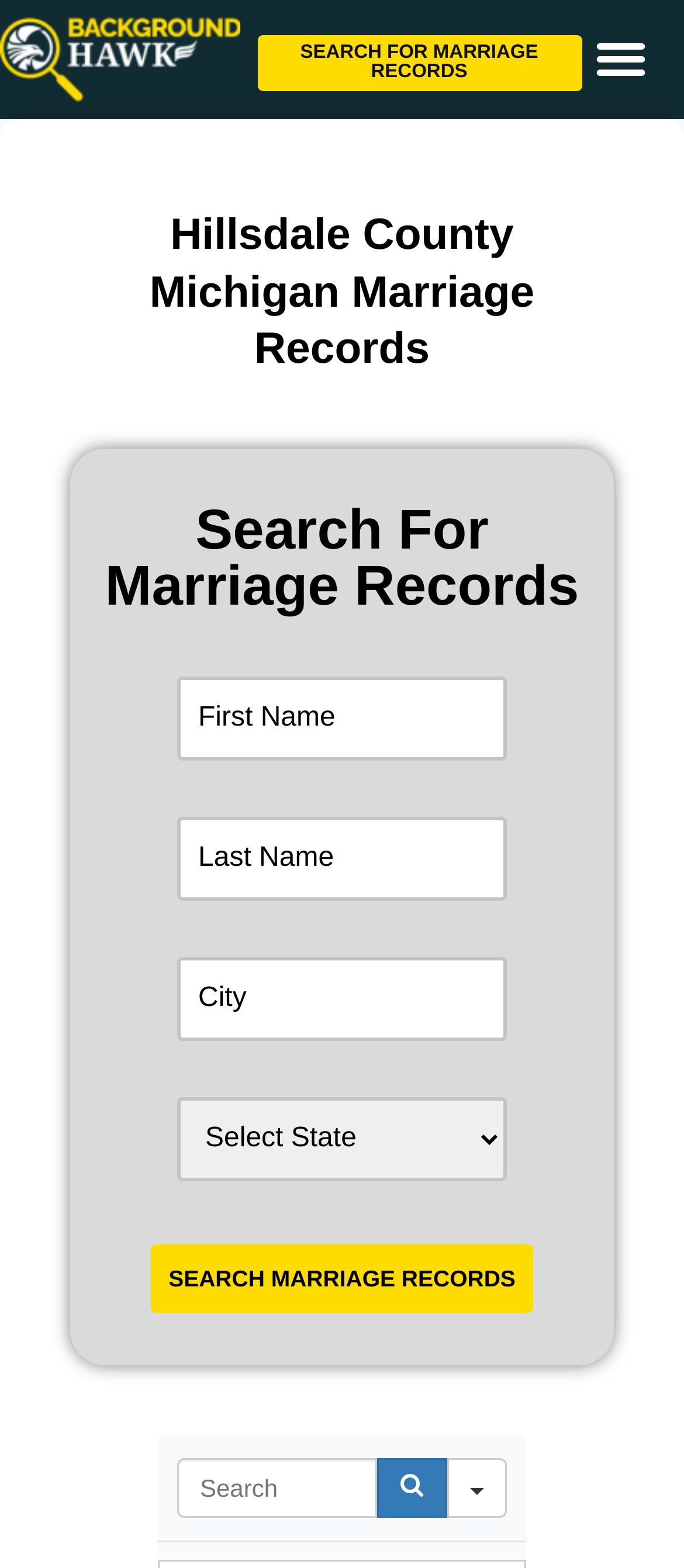What is the purpose of this webpage?
Answer the question with a single word or phrase derived from the image.

Search marriage records